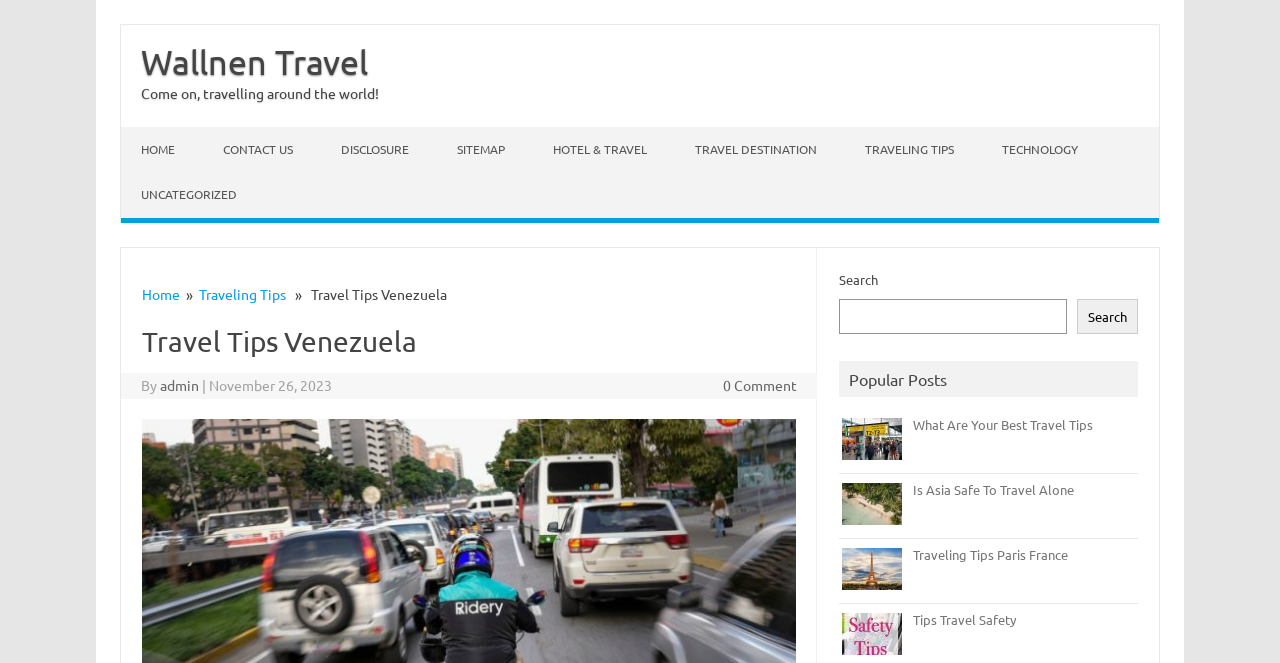Please determine the bounding box coordinates, formatted as (top-left x, top-left y, bottom-right x, bottom-right y), with all values as floating point numbers between 0 and 1. Identify the bounding box of the region described as: Traveling Tips

[0.155, 0.429, 0.223, 0.456]